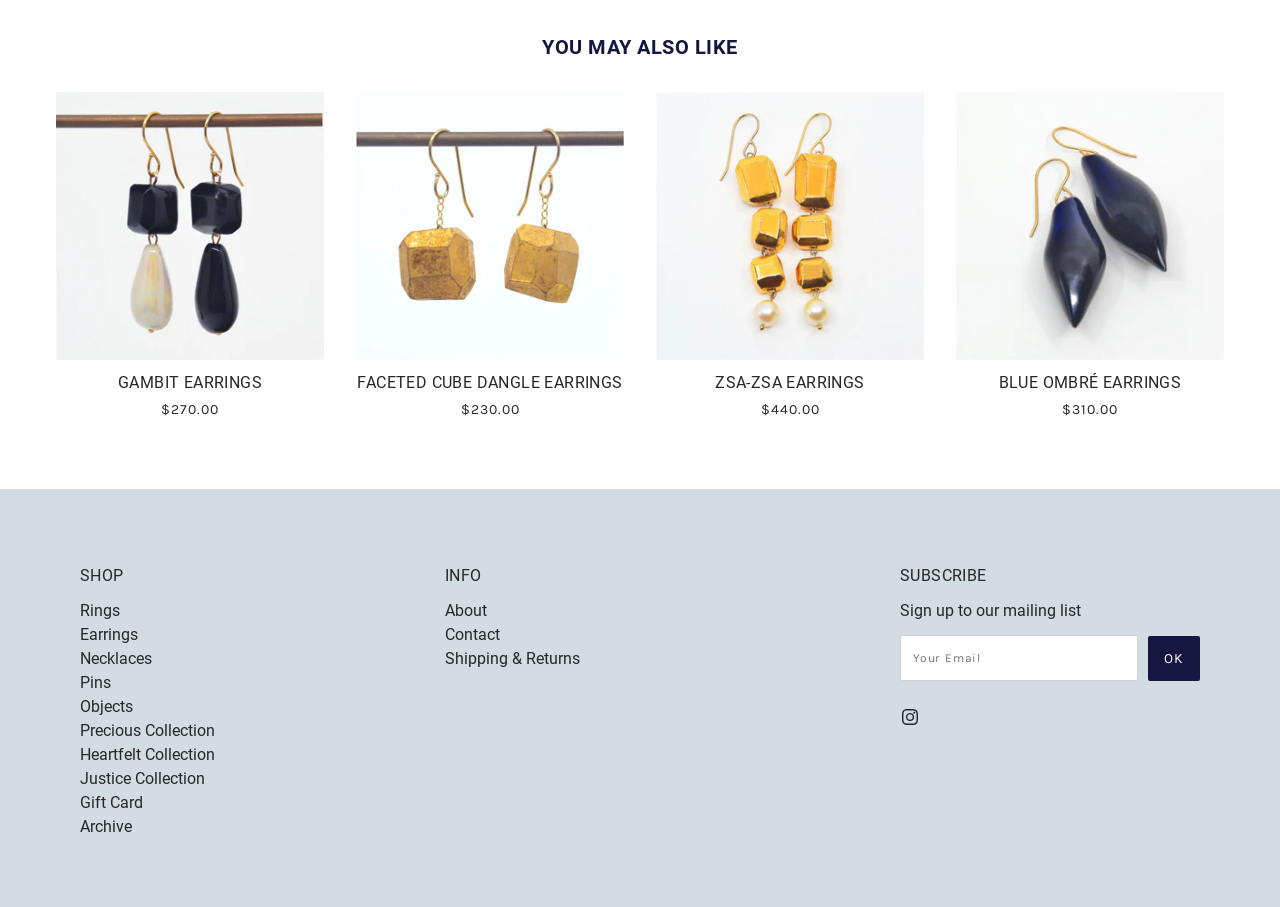Refer to the image and provide an in-depth answer to the question: 
What is the price of 'Zsa-Zsa Earrings'?

The price of 'Zsa-Zsa Earrings' can be found by looking at the link next to the 'ZSA-ZSA EARRINGS' text, which is labeled as '$440.00'.